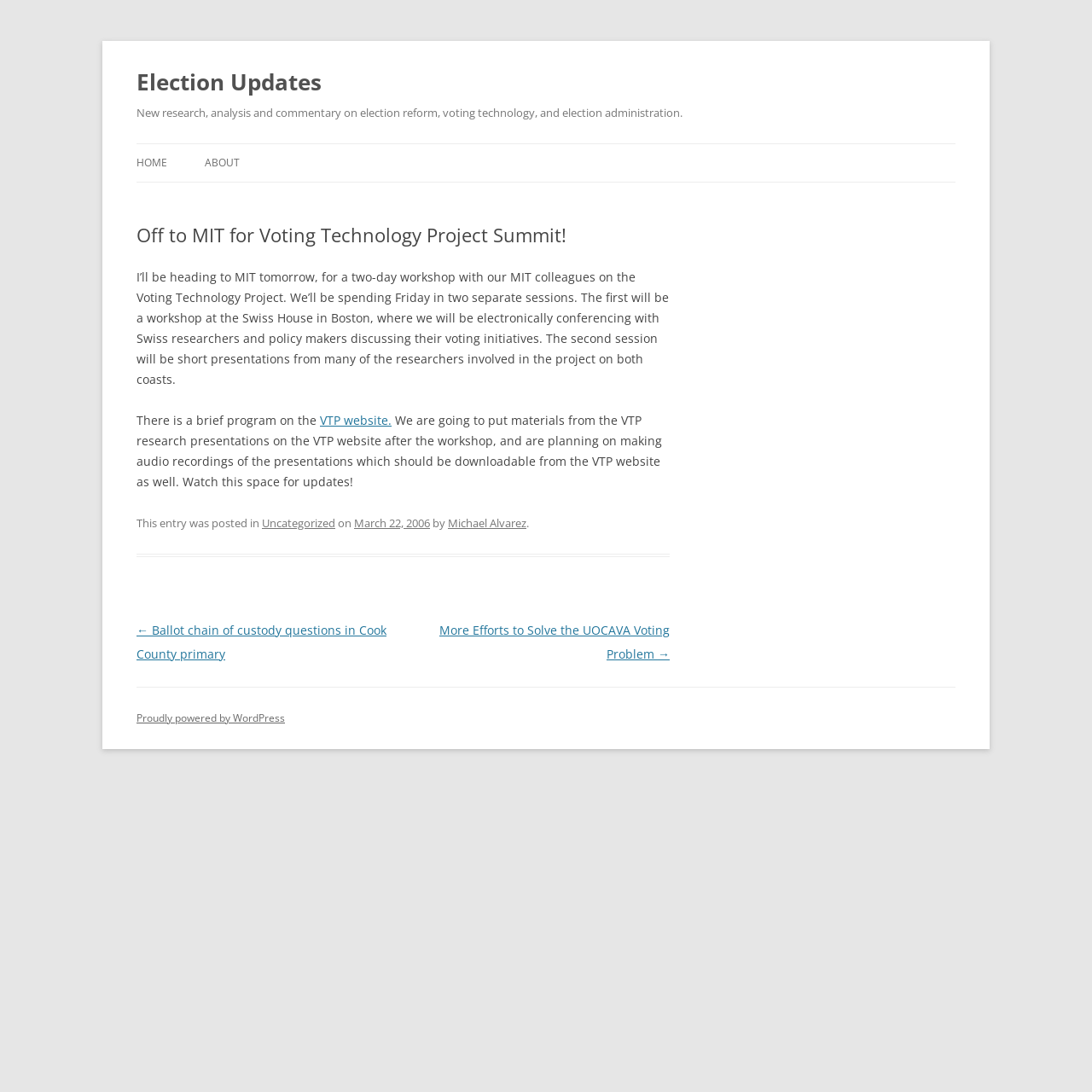Using the format (top-left x, top-left y, bottom-right x, bottom-right y), provide the bounding box coordinates for the described UI element. All values should be floating point numbers between 0 and 1: Election Updates

[0.125, 0.056, 0.295, 0.094]